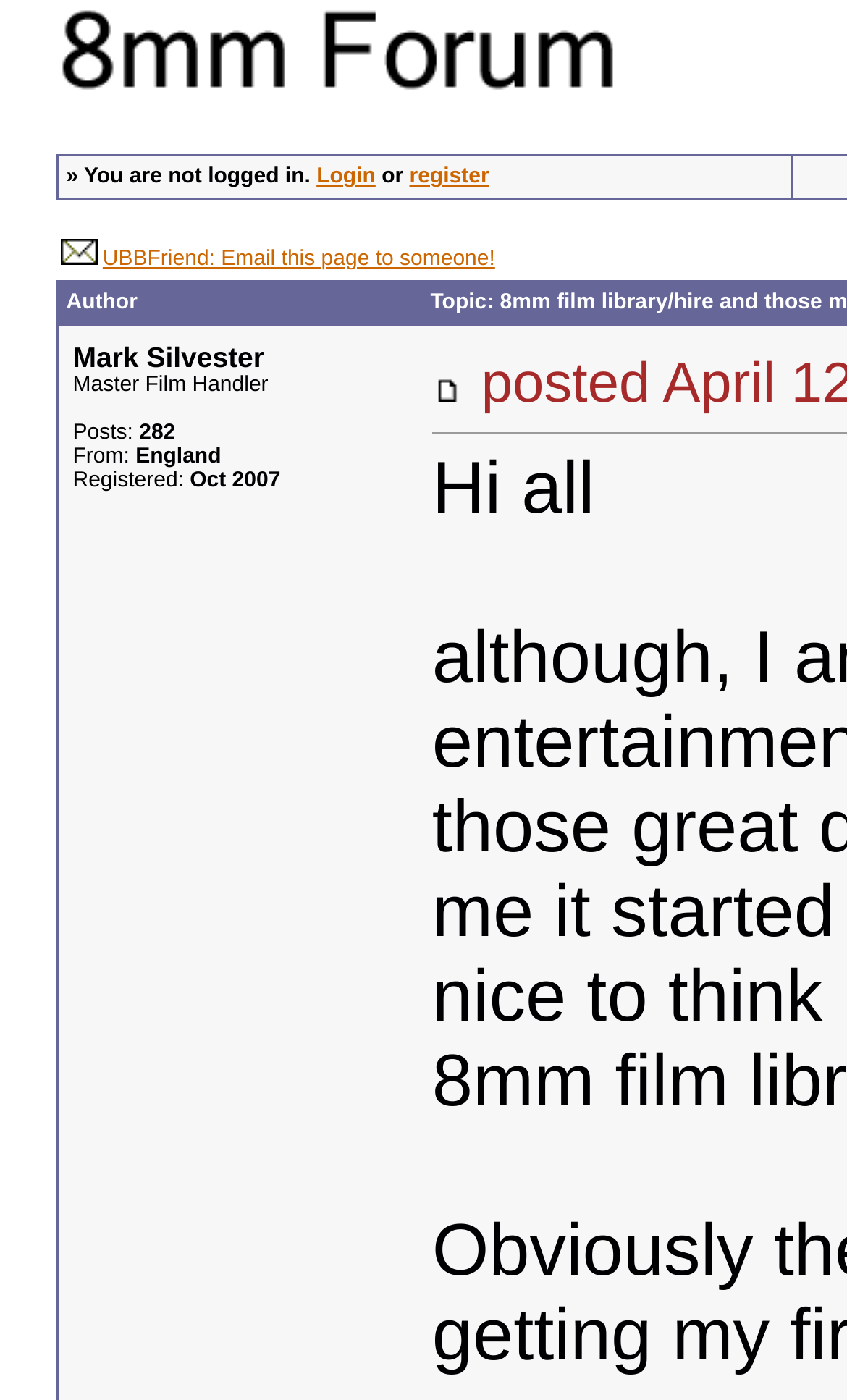Please reply to the following question with a single word or a short phrase:
What is the country of origin for the user Mark Silvester?

England